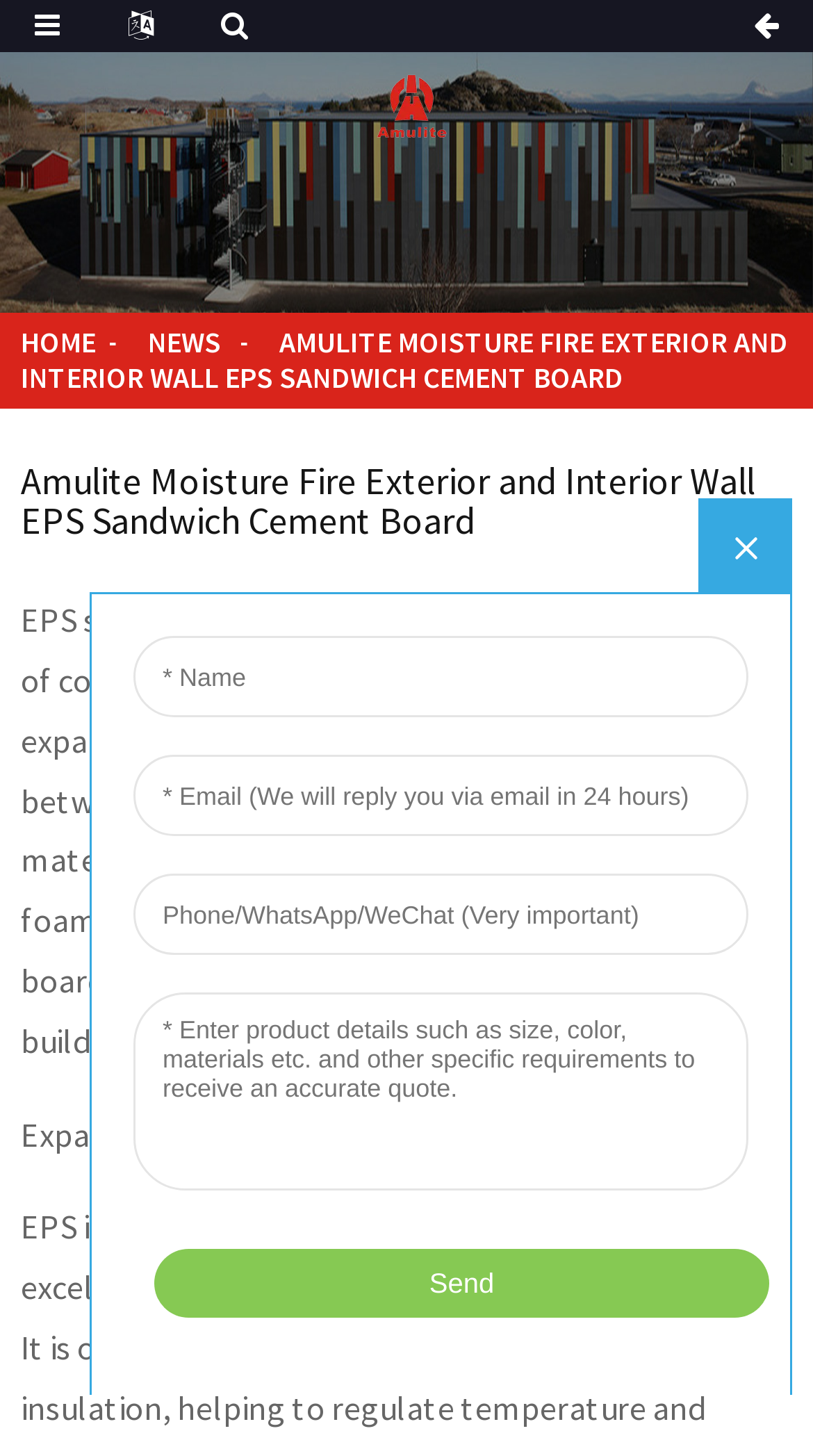Provide a thorough summary of the webpage.

The webpage is about Amulite Moisture Fire Exterior and Interior Wall EPS Sandwich Cement Board, a type of construction material. At the top of the page, there is a logo on the left side, and a navigation menu with links to "HOME" and "NEWS" on the right side. Below the navigation menu, there is a large heading that displays the title of the webpage.

The main content of the webpage is divided into sections. The first section provides a brief introduction to EPS sandwich cement board, explaining that it consists of a layer of expanded polystyrene (EPS) foam sandwiched between two layers of cement board, offering insulation properties and durability. 

Below the introduction, there is a subheading "Expanded Polystyrene (EPS) Foam" followed by a paragraph that describes the properties of EPS foam, including its lightweight and rigid nature, as well as its excellent insulating properties.

On the right side of the page, there is a large figure that takes up most of the page's width, likely an image related to the construction material. At the very bottom of the page, there is an iframe that occupies almost the entire width of the page.

There are three identical images at the top of the page, likely banners or headers, that span the entire width of the page.